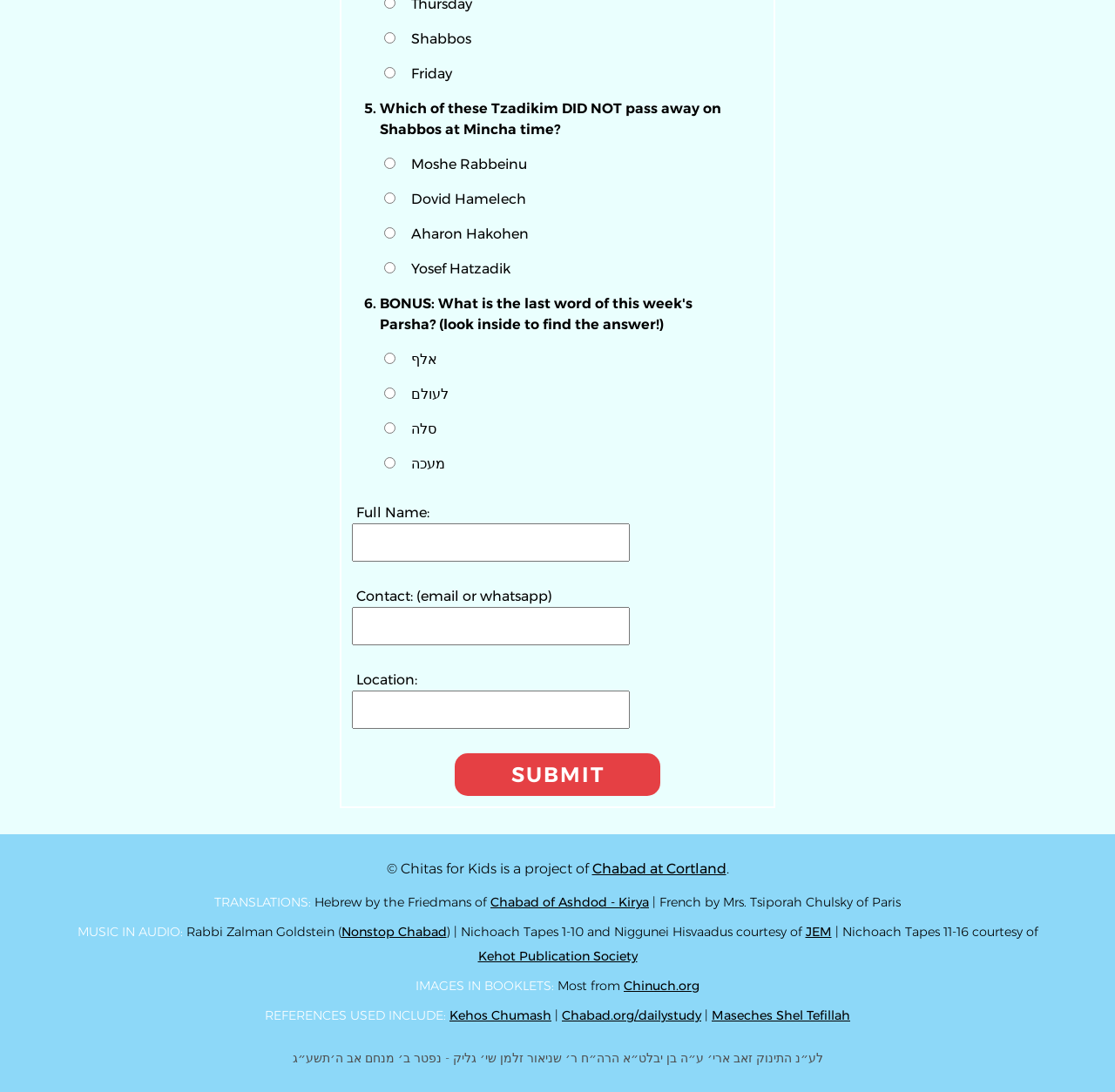Please locate the bounding box coordinates of the element's region that needs to be clicked to follow the instruction: "Click SUBMIT". The bounding box coordinates should be provided as four float numbers between 0 and 1, i.e., [left, top, right, bottom].

[0.408, 0.69, 0.592, 0.729]